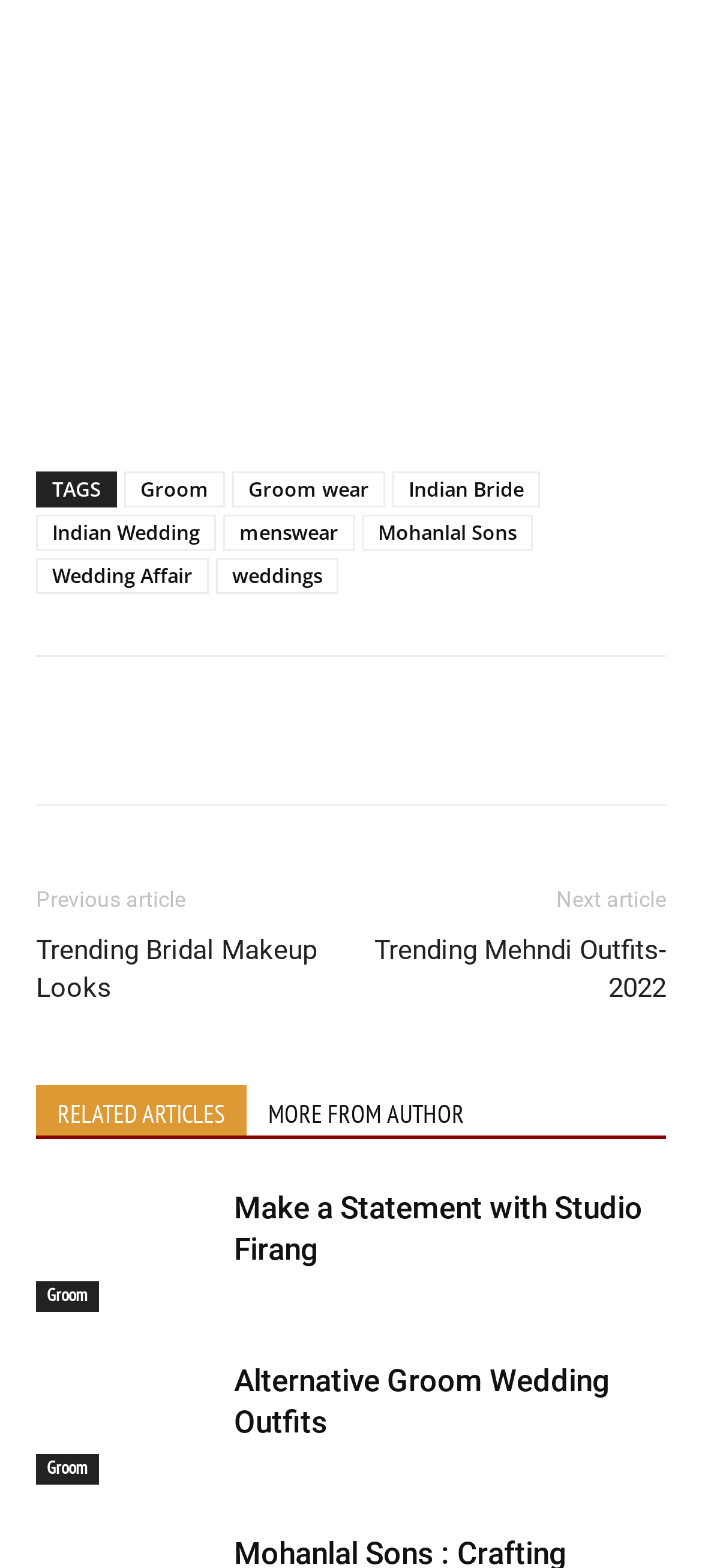Based on the element description Trending Bridal Makeup Looks, identify the bounding box coordinates for the UI element. The coordinates should be in the format (top-left x, top-left y, bottom-right x, bottom-right y) and within the 0 to 1 range.

[0.051, 0.595, 0.5, 0.643]